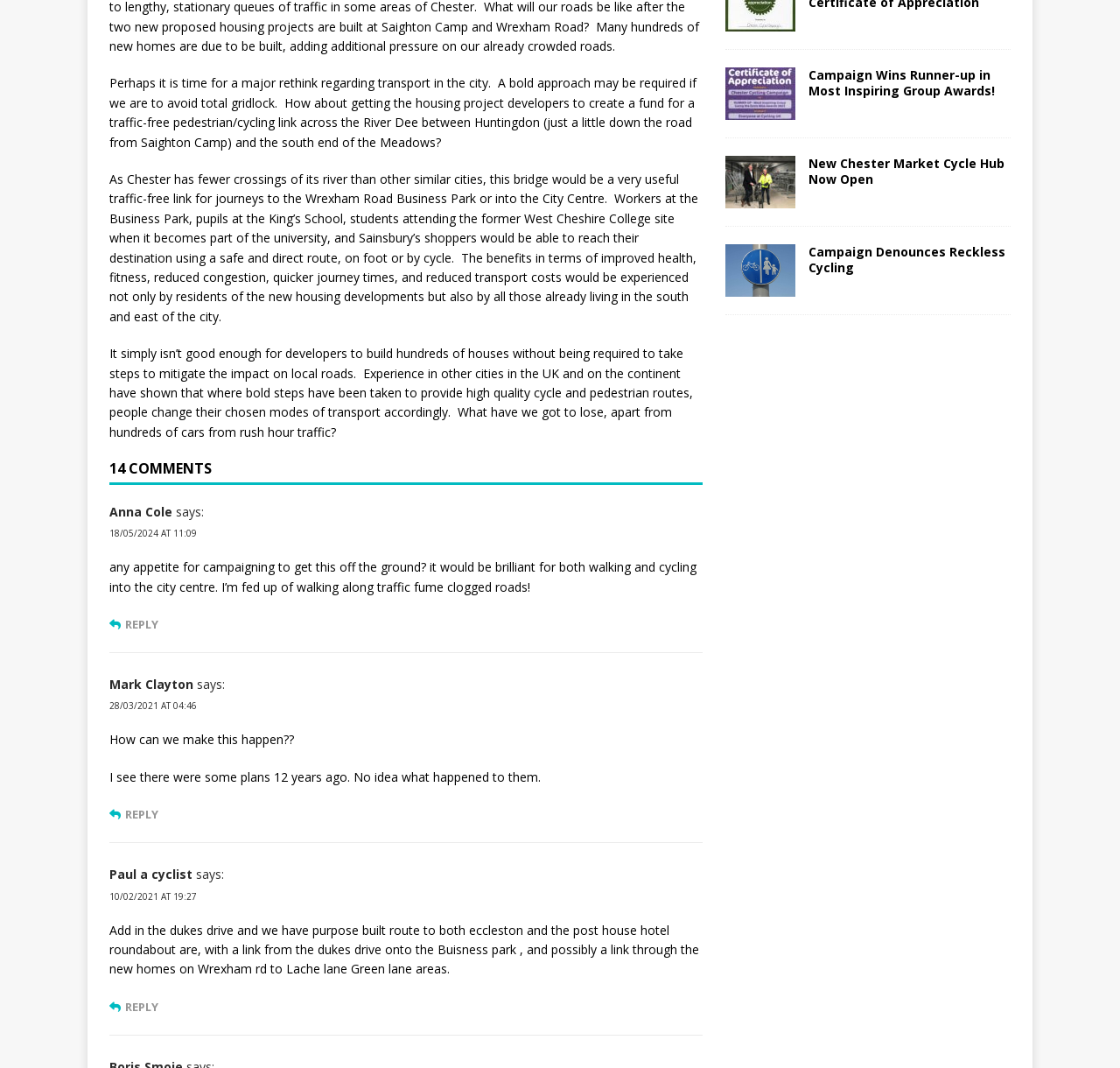Highlight the bounding box of the UI element that corresponds to this description: "parent_node: 12/06/2024 title="Back to Top"".

[0.949, 0.471, 0.98, 0.504]